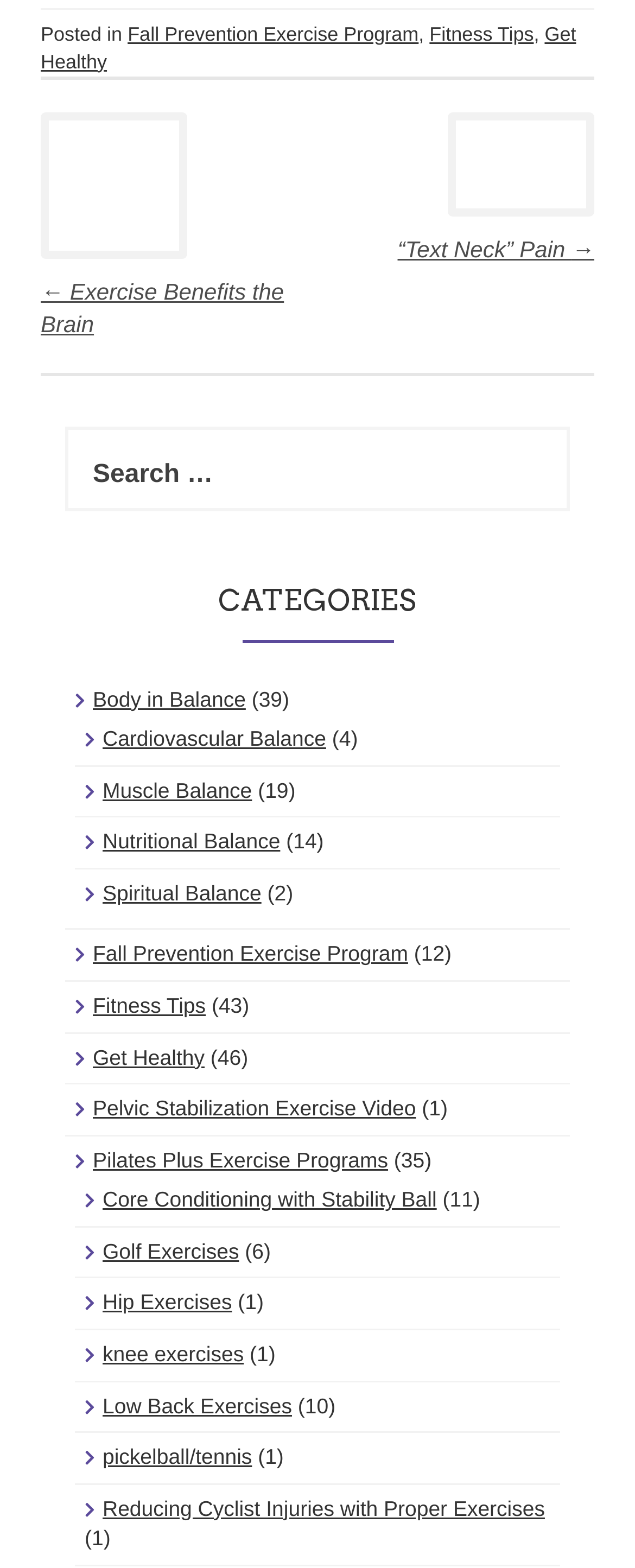Find the bounding box coordinates for the element described here: "Nutritional Balance".

[0.162, 0.529, 0.441, 0.544]